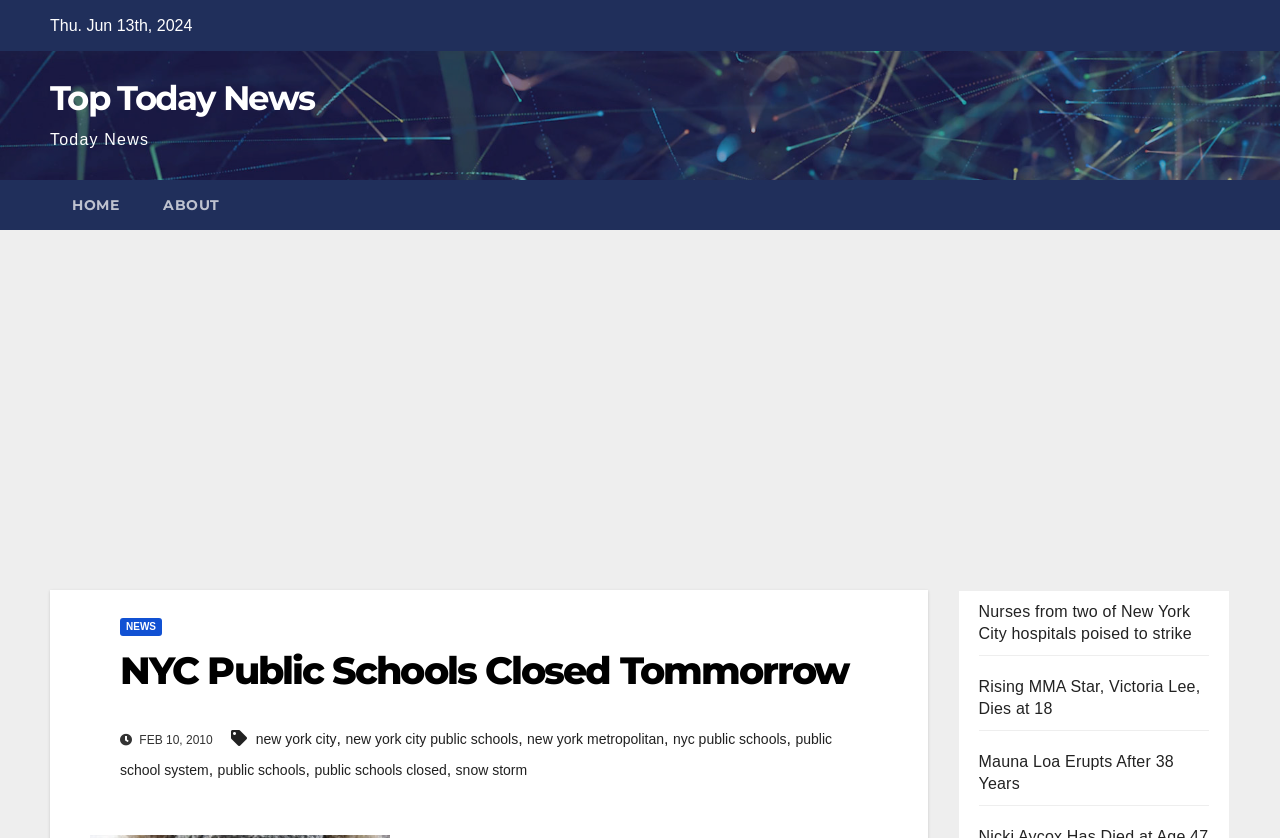Find the bounding box coordinates of the clickable element required to execute the following instruction: "Visit new york city public schools". Provide the coordinates as four float numbers between 0 and 1, i.e., [left, top, right, bottom].

[0.27, 0.873, 0.405, 0.892]